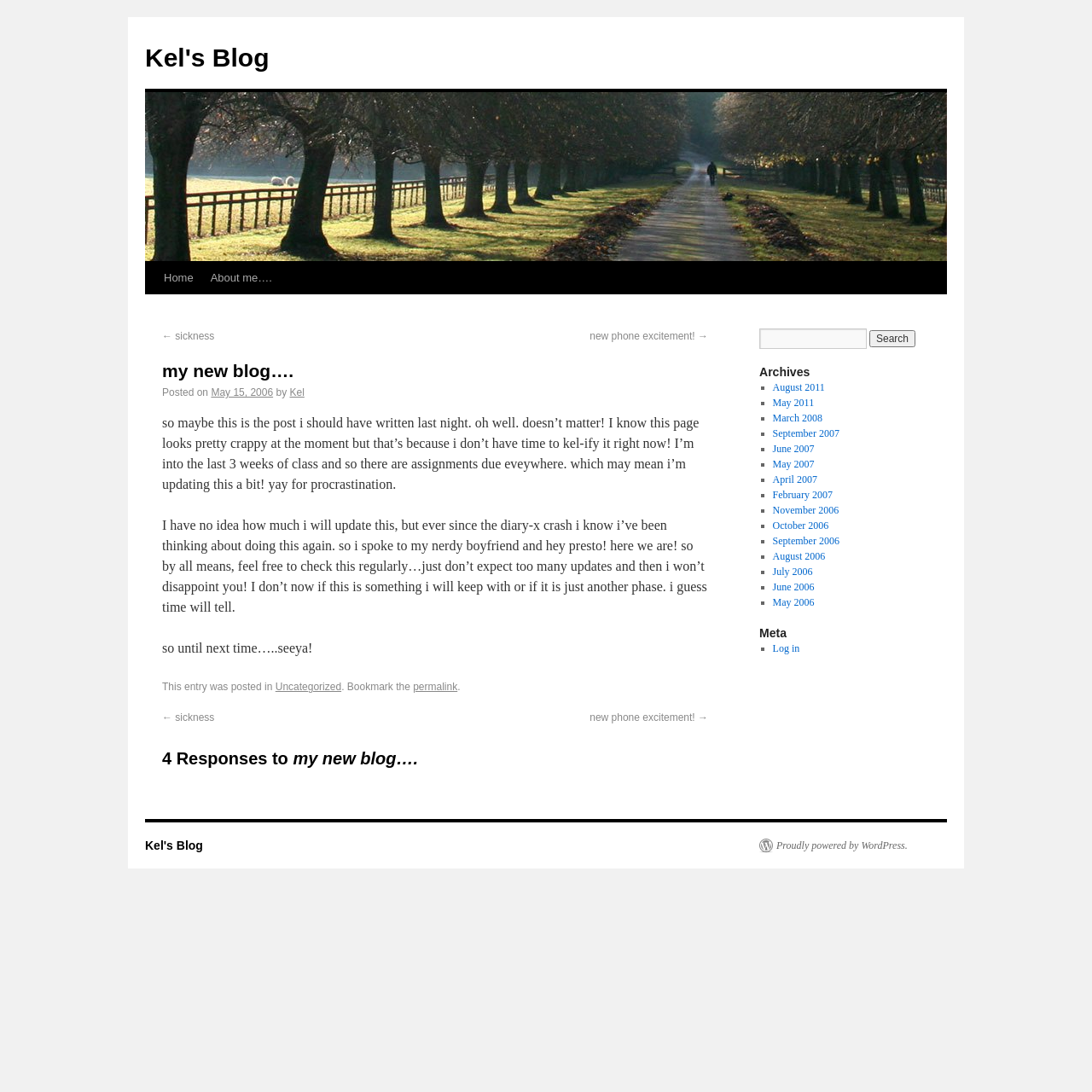What is the name of the blog?
Please use the image to provide a one-word or short phrase answer.

Kel's Blog